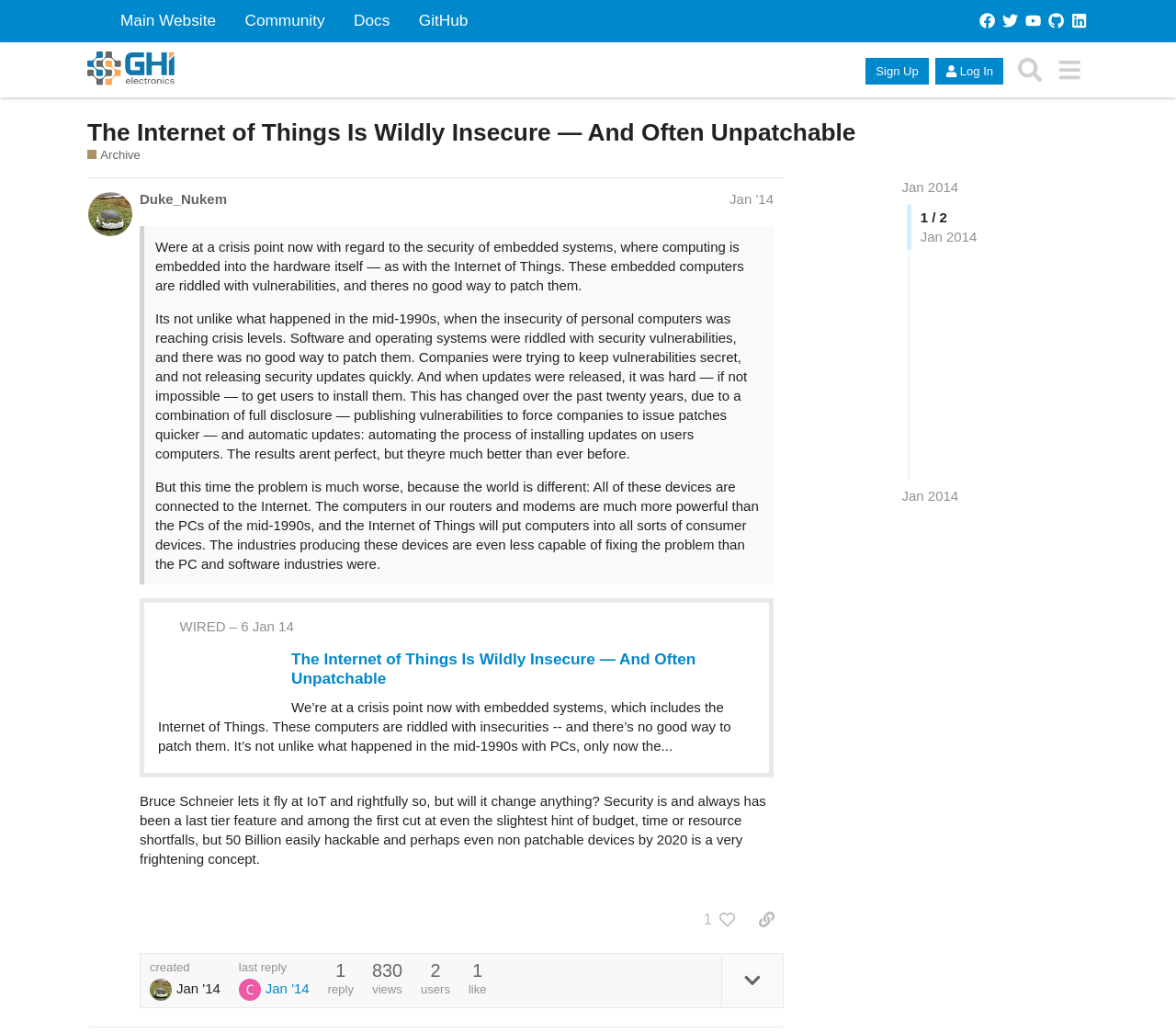Find the bounding box coordinates for the area that must be clicked to perform this action: "Click on the 'Sign Up' button".

[0.736, 0.056, 0.79, 0.082]